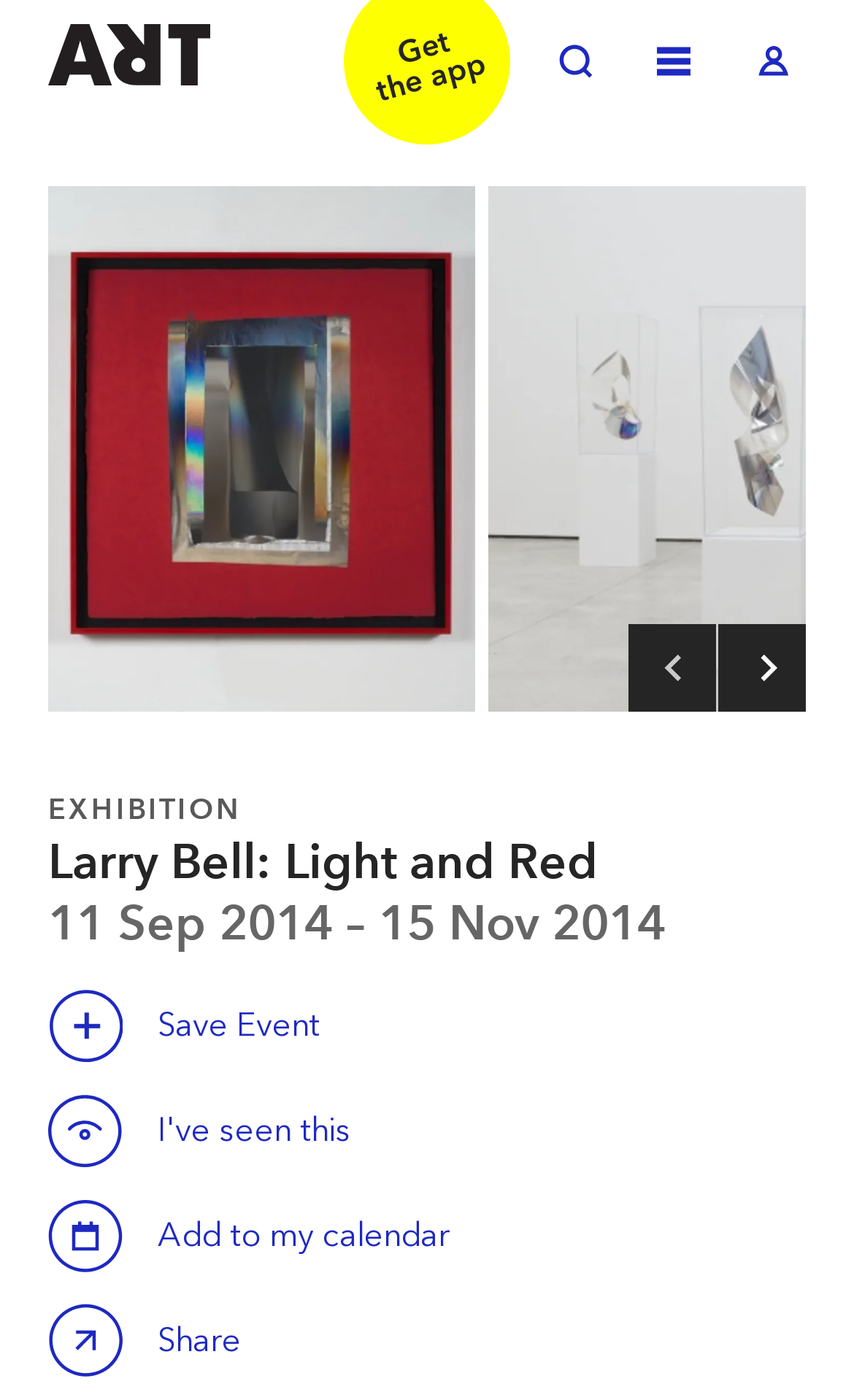Extract the bounding box coordinates for the described element: "ZontaCorvallis@gmail.com". The coordinates should be represented as four float numbers between 0 and 1: [left, top, right, bottom].

None